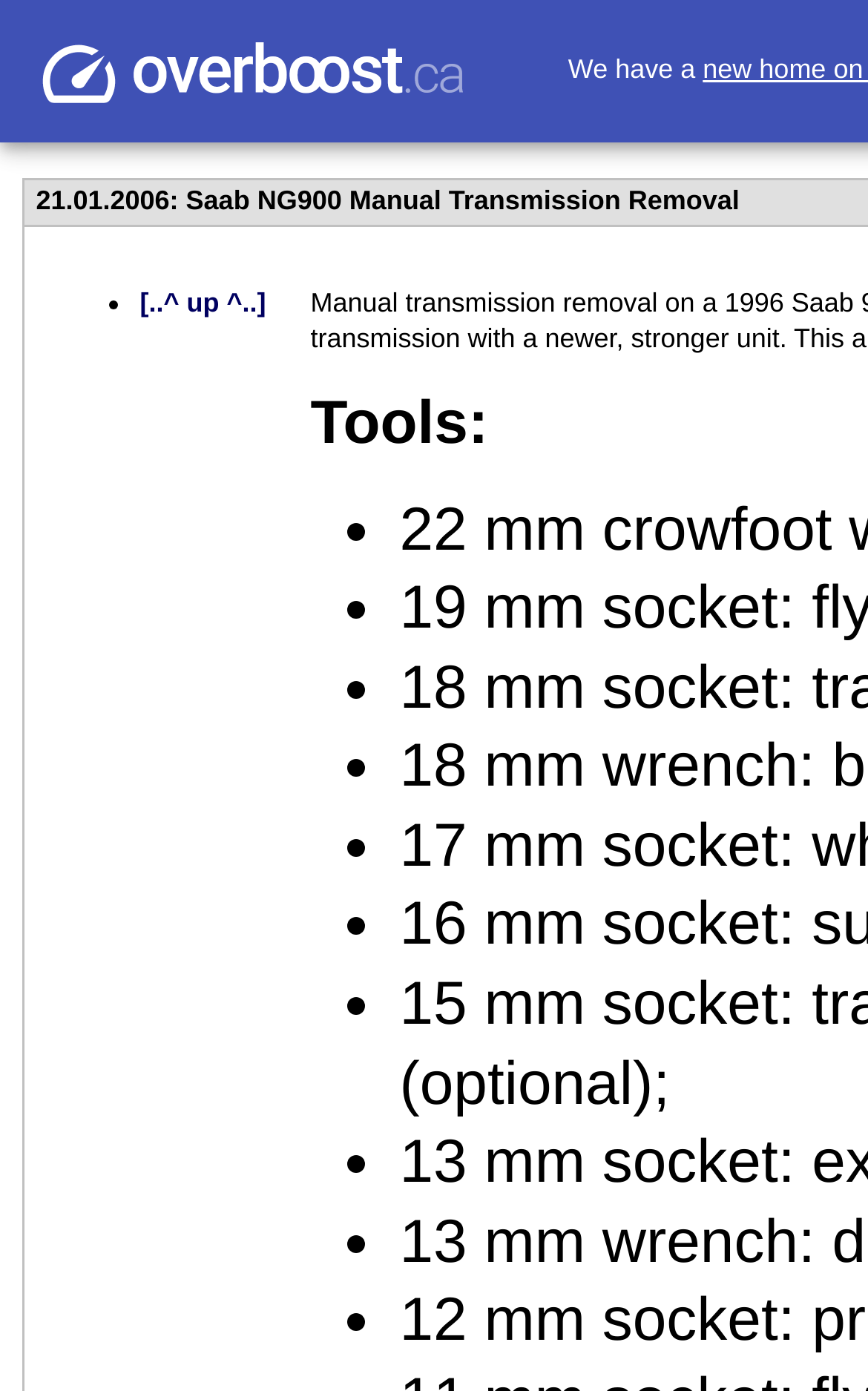How many steps are involved in the manual transmission removal process?
Please ensure your answer to the question is detailed and covers all necessary aspects.

Based on the list on the webpage, there are at least 12 list markers, suggesting that there are at least 12 steps involved in the manual transmission removal process of a Saab NG900.